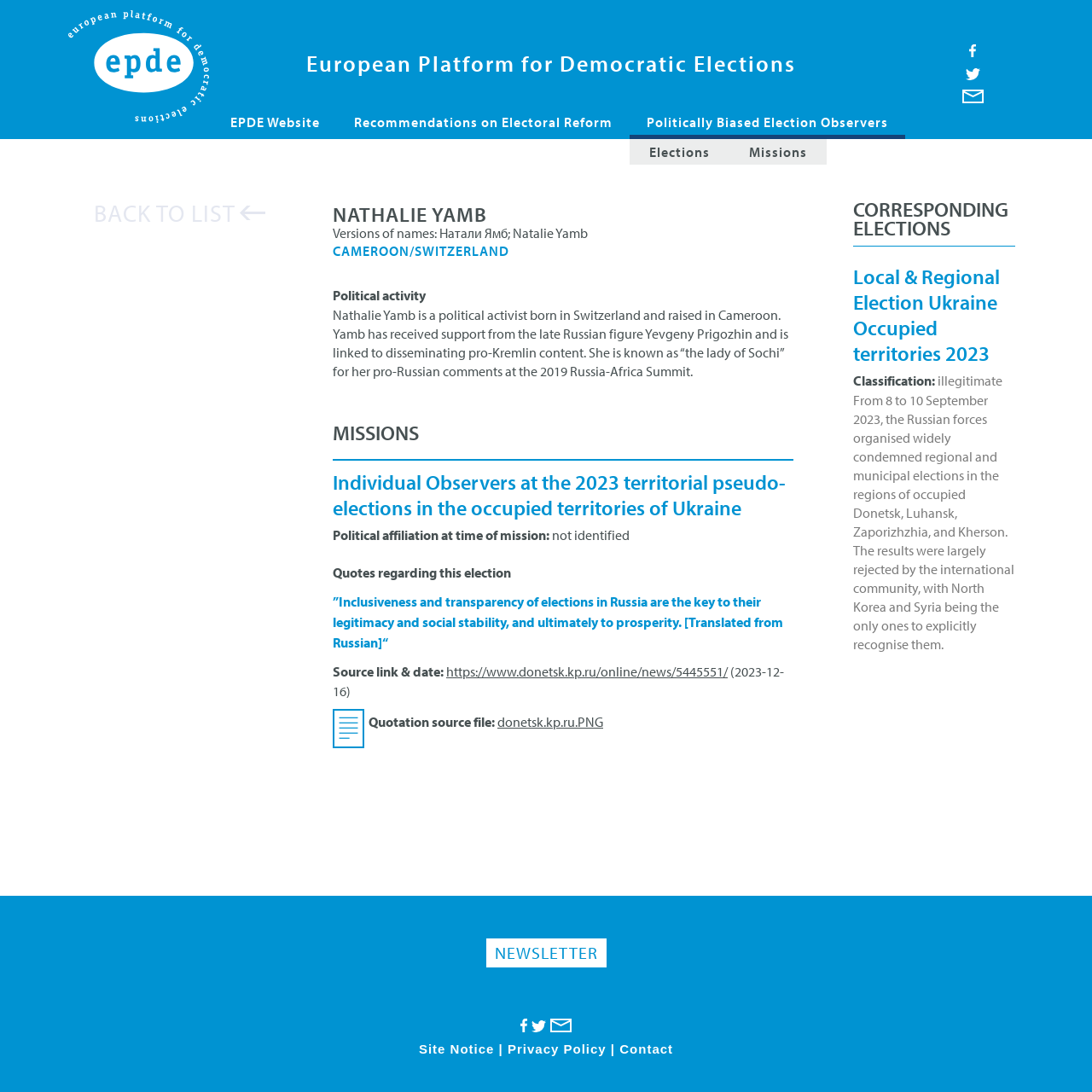Pinpoint the bounding box coordinates of the clickable area needed to execute the instruction: "Subscribe to the newsletter". The coordinates should be specified as four float numbers between 0 and 1, i.e., [left, top, right, bottom].

[0.445, 0.859, 0.555, 0.886]